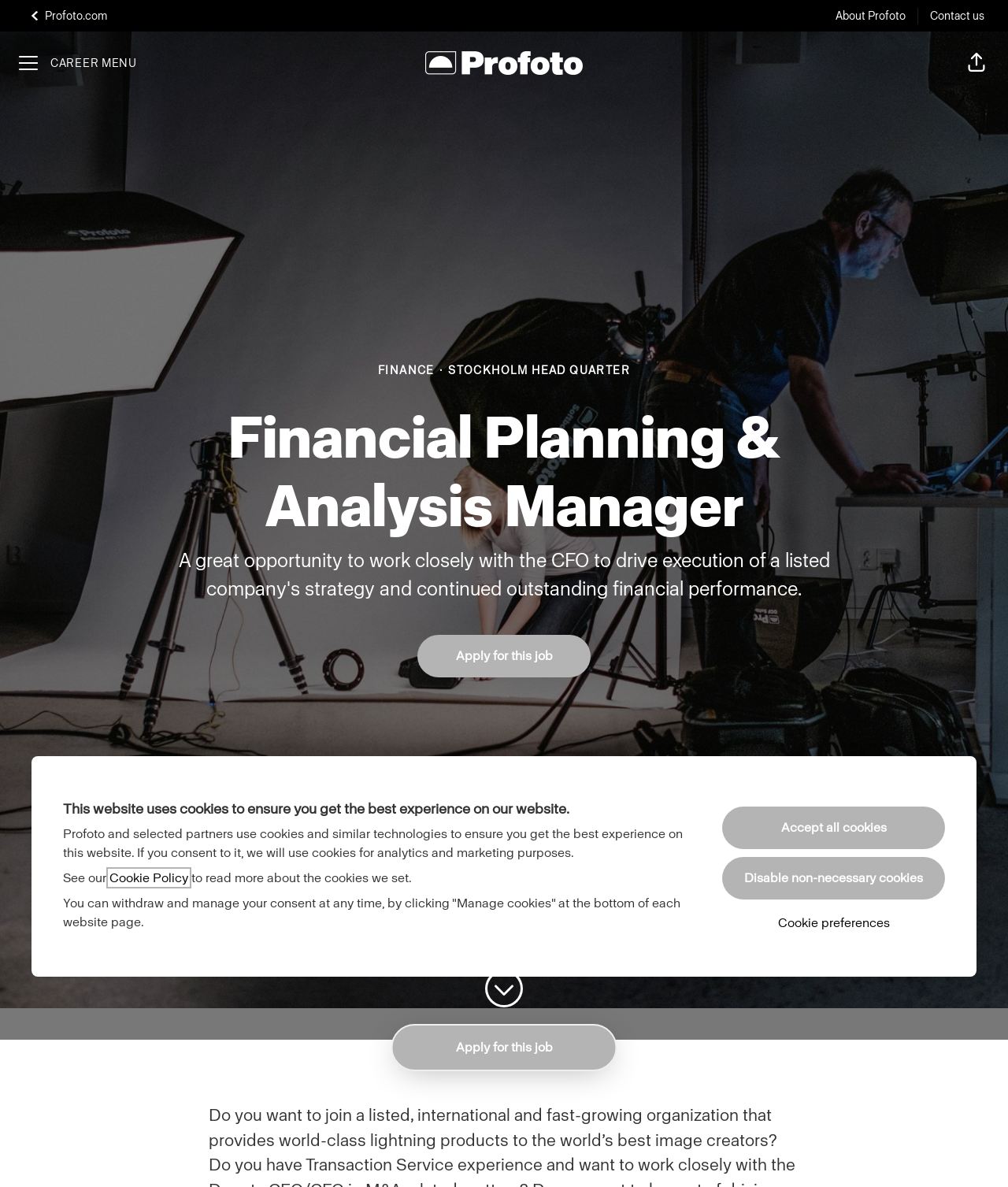What is the job title of the job posting?
Look at the image and respond to the question as thoroughly as possible.

I determined the job title by looking at the heading element with the text 'Financial Planning & Analysis Manager' which is a prominent element on the webpage, indicating that it is the title of the job posting.